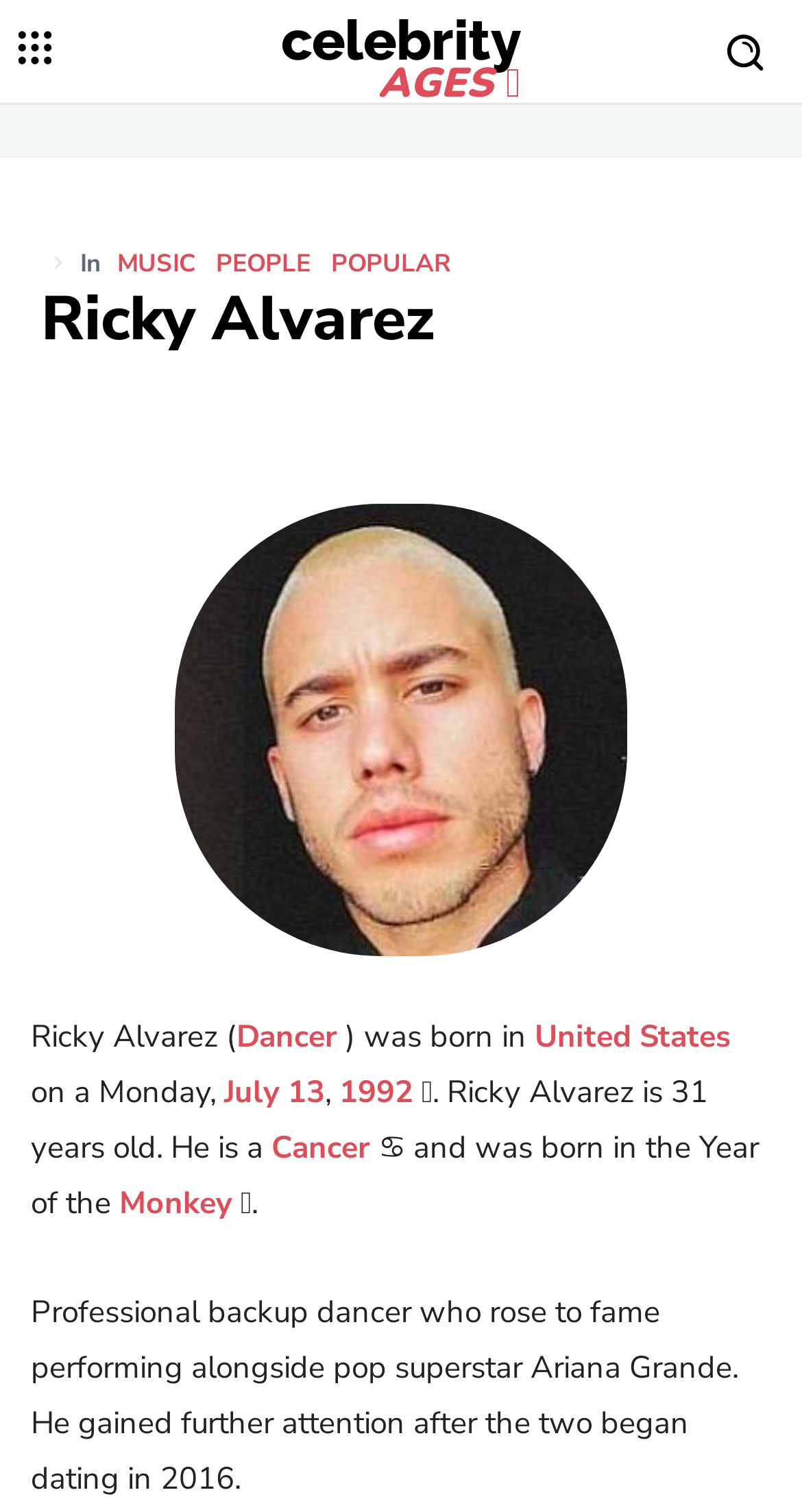Locate the bounding box coordinates of the area that needs to be clicked to fulfill the following instruction: "Click the 'celebrity AGES ' link". The coordinates should be in the format of four float numbers between 0 and 1, namely [left, top, right, bottom].

[0.35, 0.007, 0.65, 0.069]